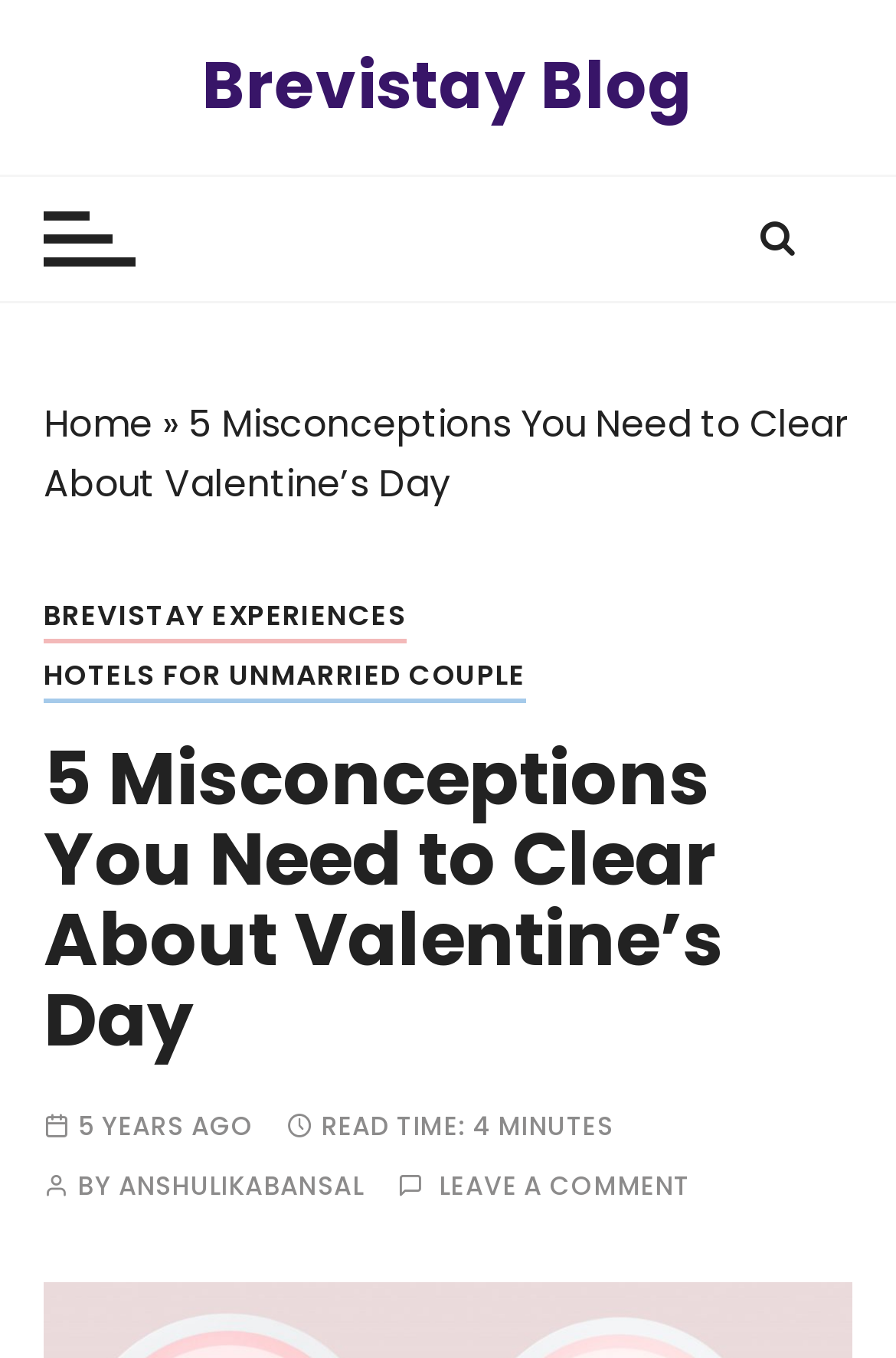Use one word or a short phrase to answer the question provided: 
What is the category of the article?

Valentine’s Day